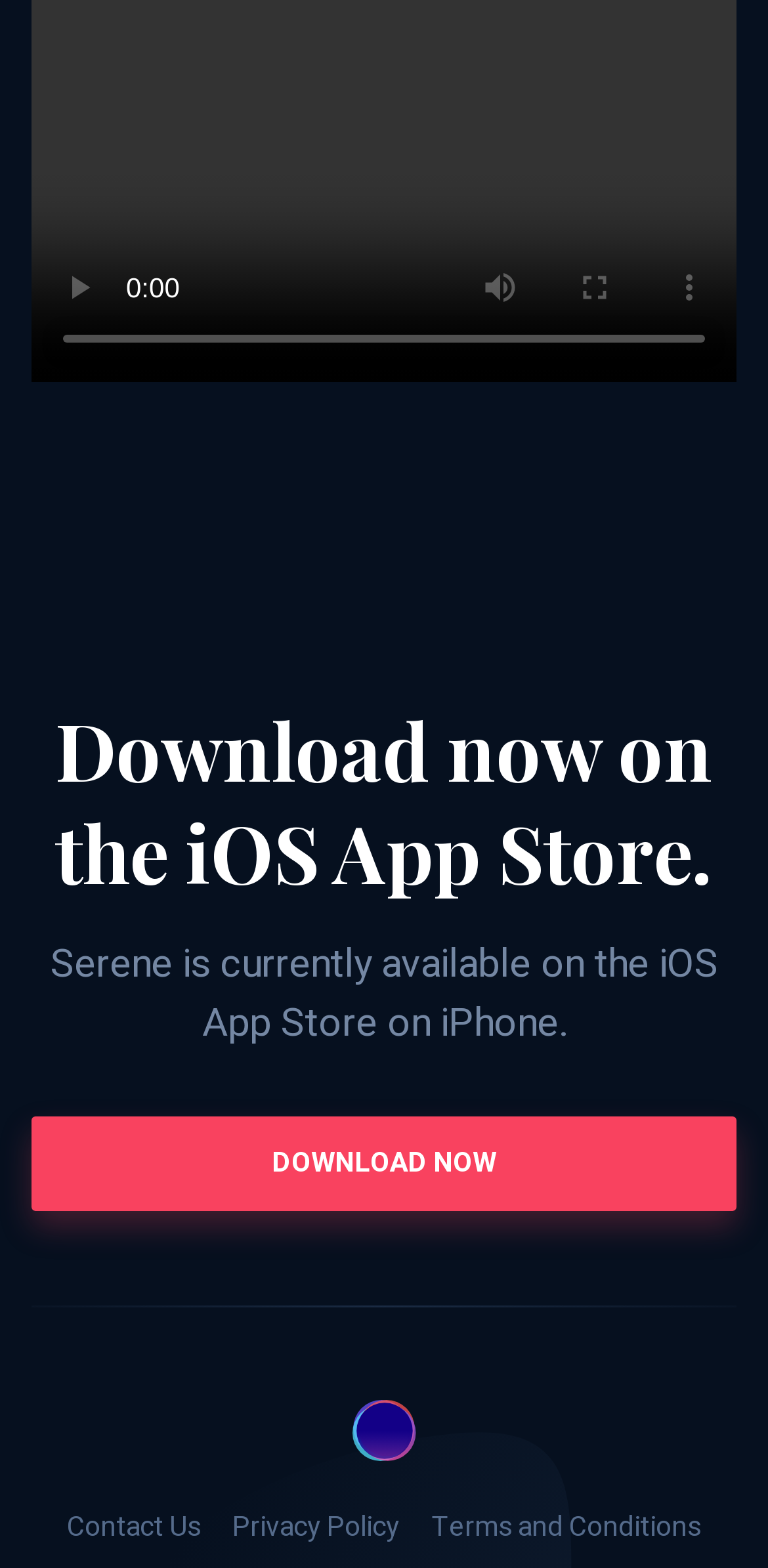Respond to the following question with a brief word or phrase:
What is the purpose of the slider?

video time scrubber